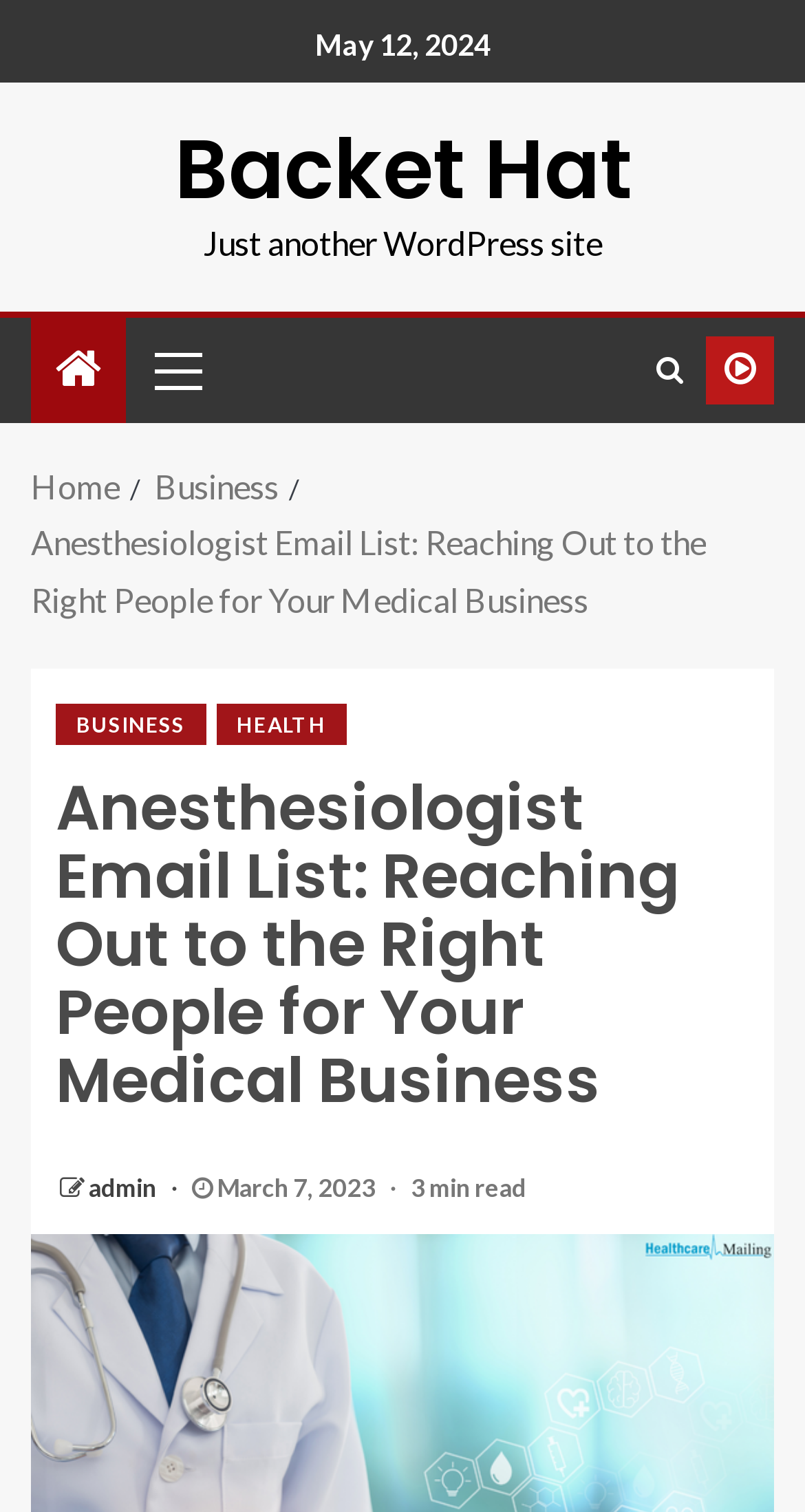Using the provided description: "Health", find the bounding box coordinates of the corresponding UI element. The output should be four float numbers between 0 and 1, in the format [left, top, right, bottom].

[0.269, 0.465, 0.431, 0.492]